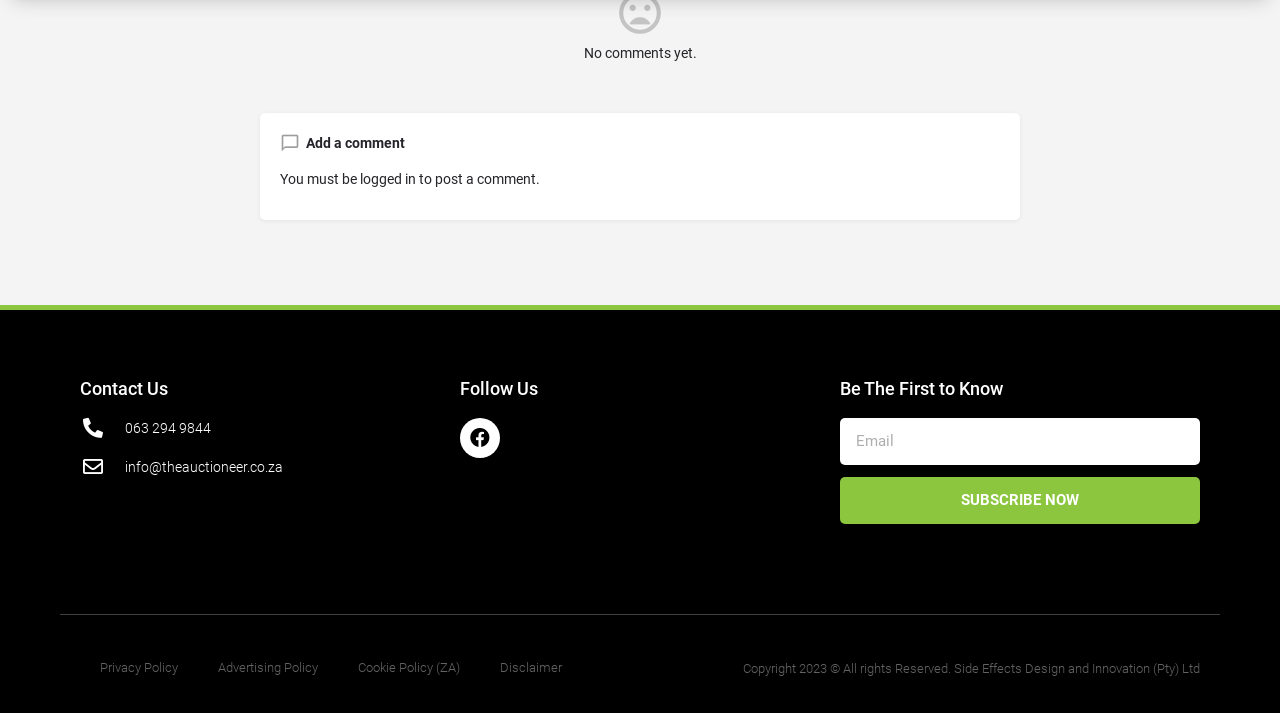Find the bounding box coordinates of the clickable area required to complete the following action: "Log in to post a comment".

[0.281, 0.24, 0.325, 0.263]